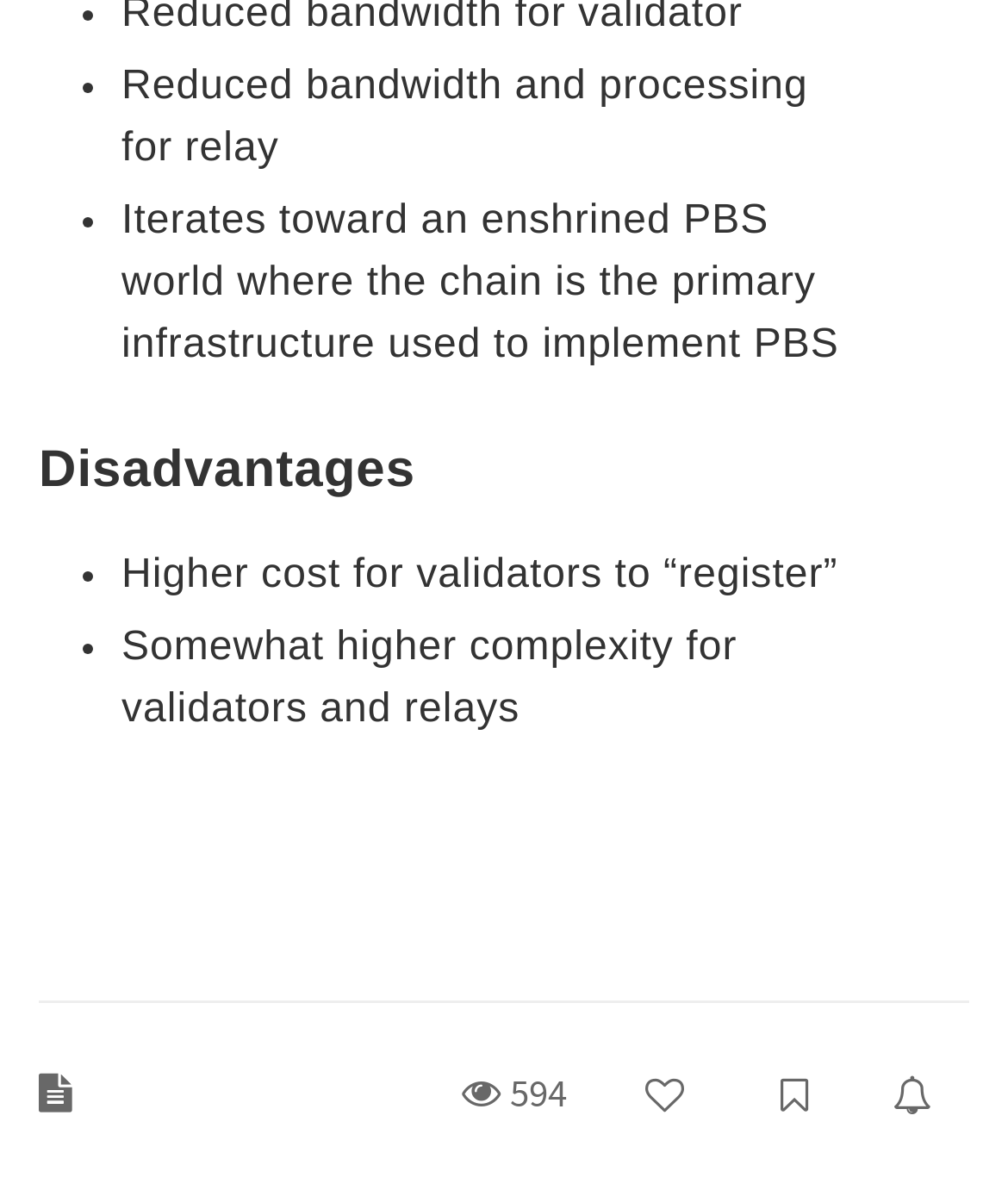Please provide a one-word or phrase answer to the question: 
How many links are there at the bottom of the page?

4